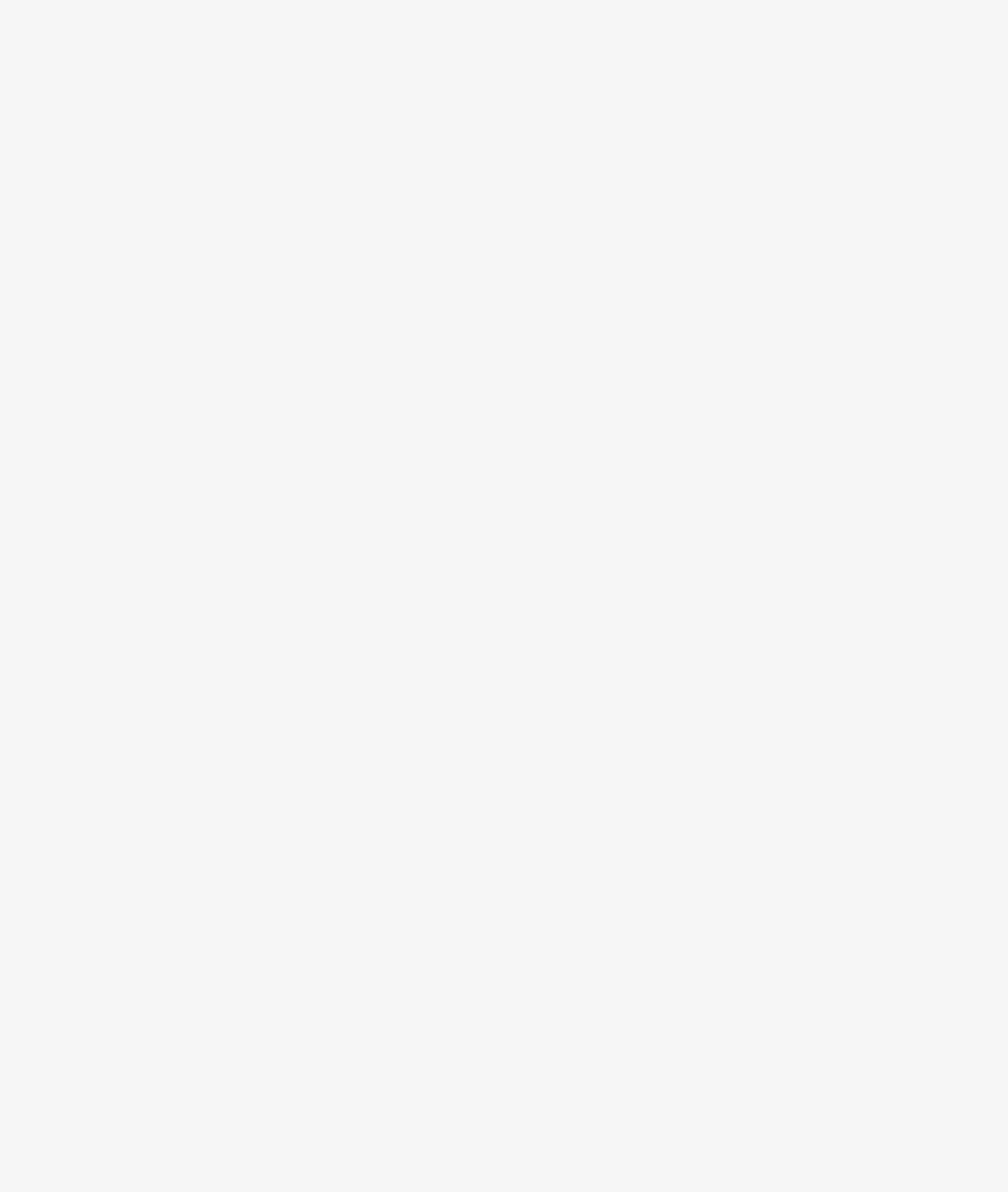Provide the bounding box coordinates for the UI element described in this sentence: "Latest English Amharic Dictionary". The coordinates should be four float values between 0 and 1, i.e., [left, top, right, bottom].

[0.295, 0.605, 0.844, 0.64]